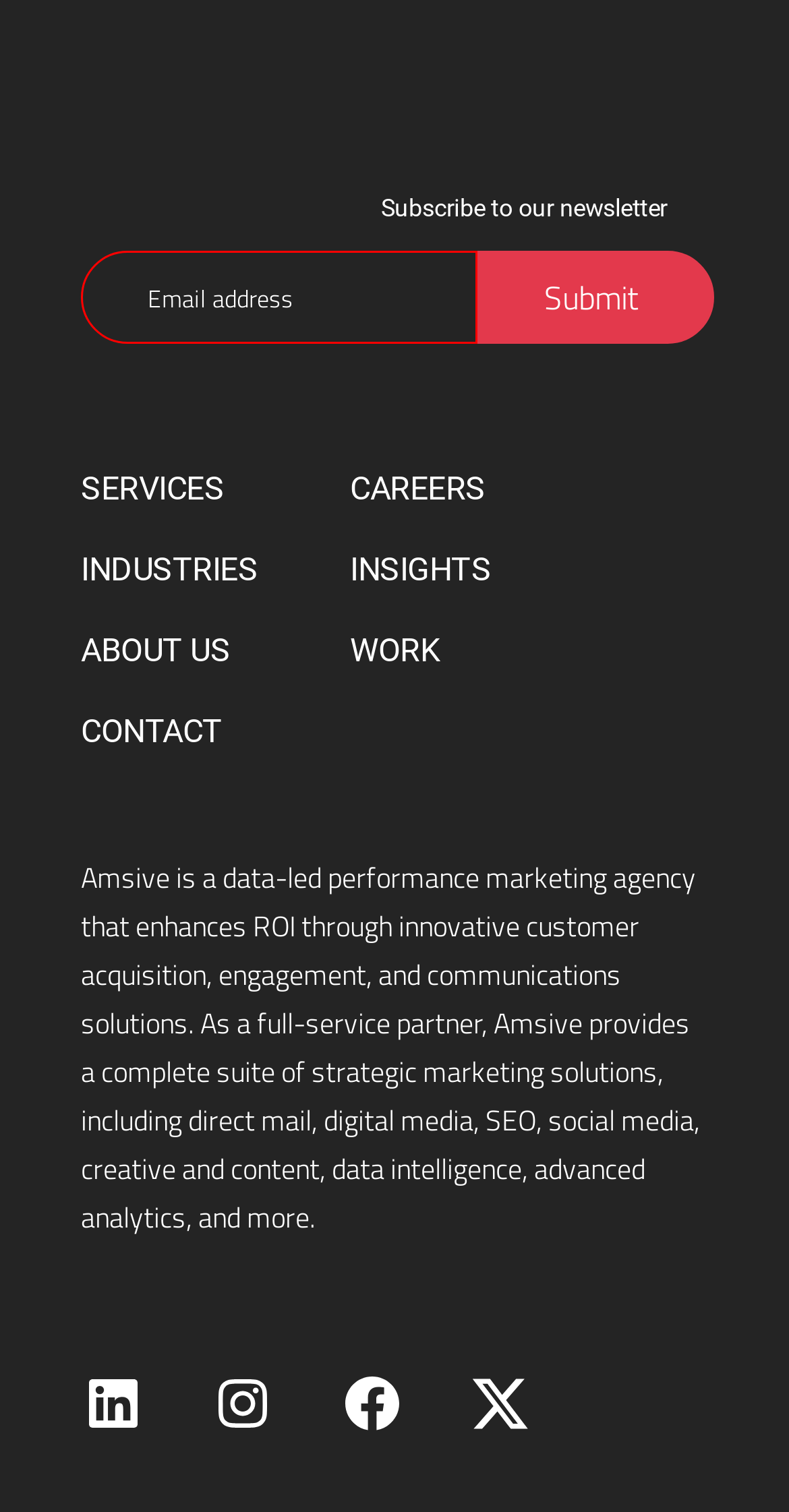Could you specify the bounding box coordinates for the clickable section to complete the following instruction: "Enter email address"?

[0.103, 0.166, 0.605, 0.227]